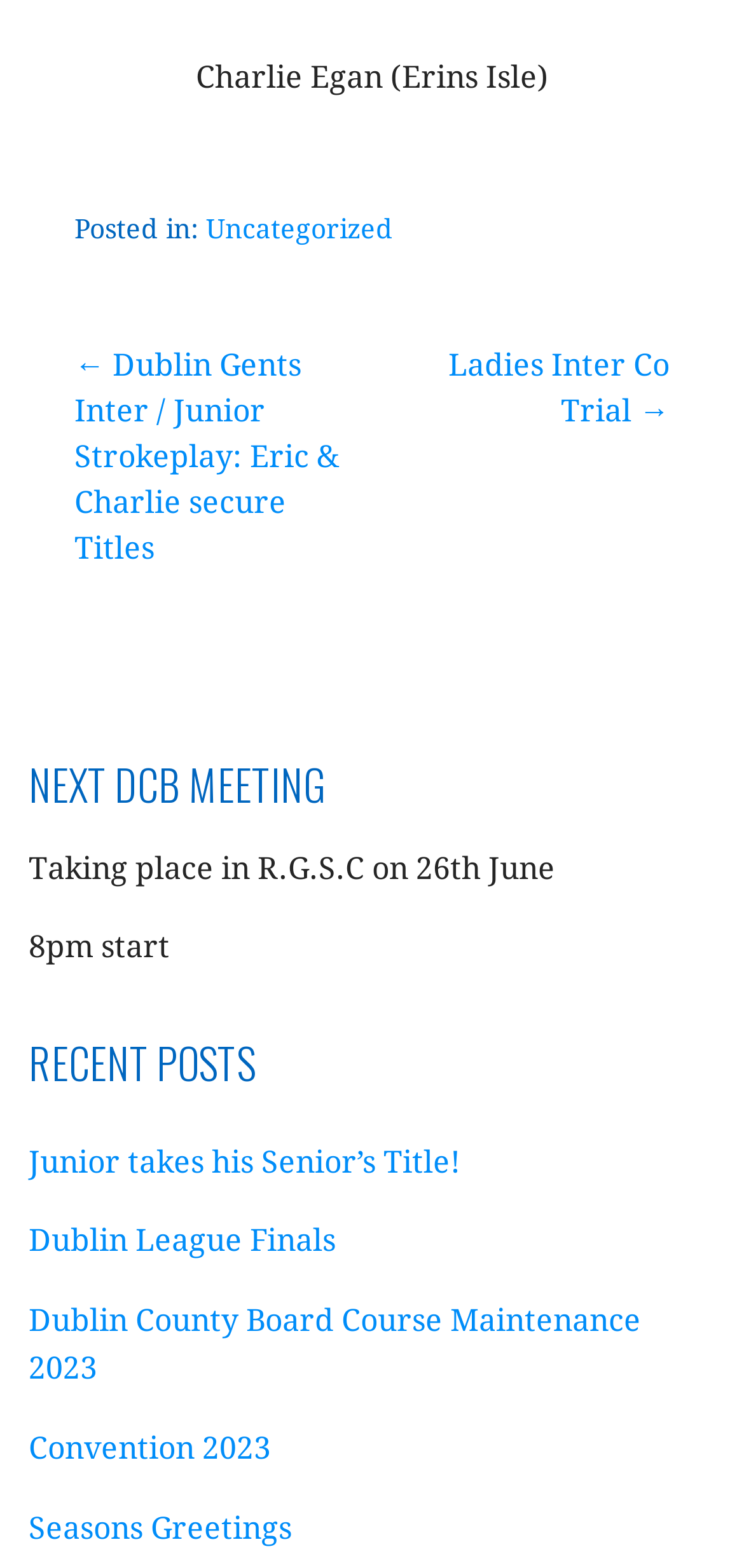What is the name of the person mentioned?
From the image, respond with a single word or phrase.

Charlie Egan